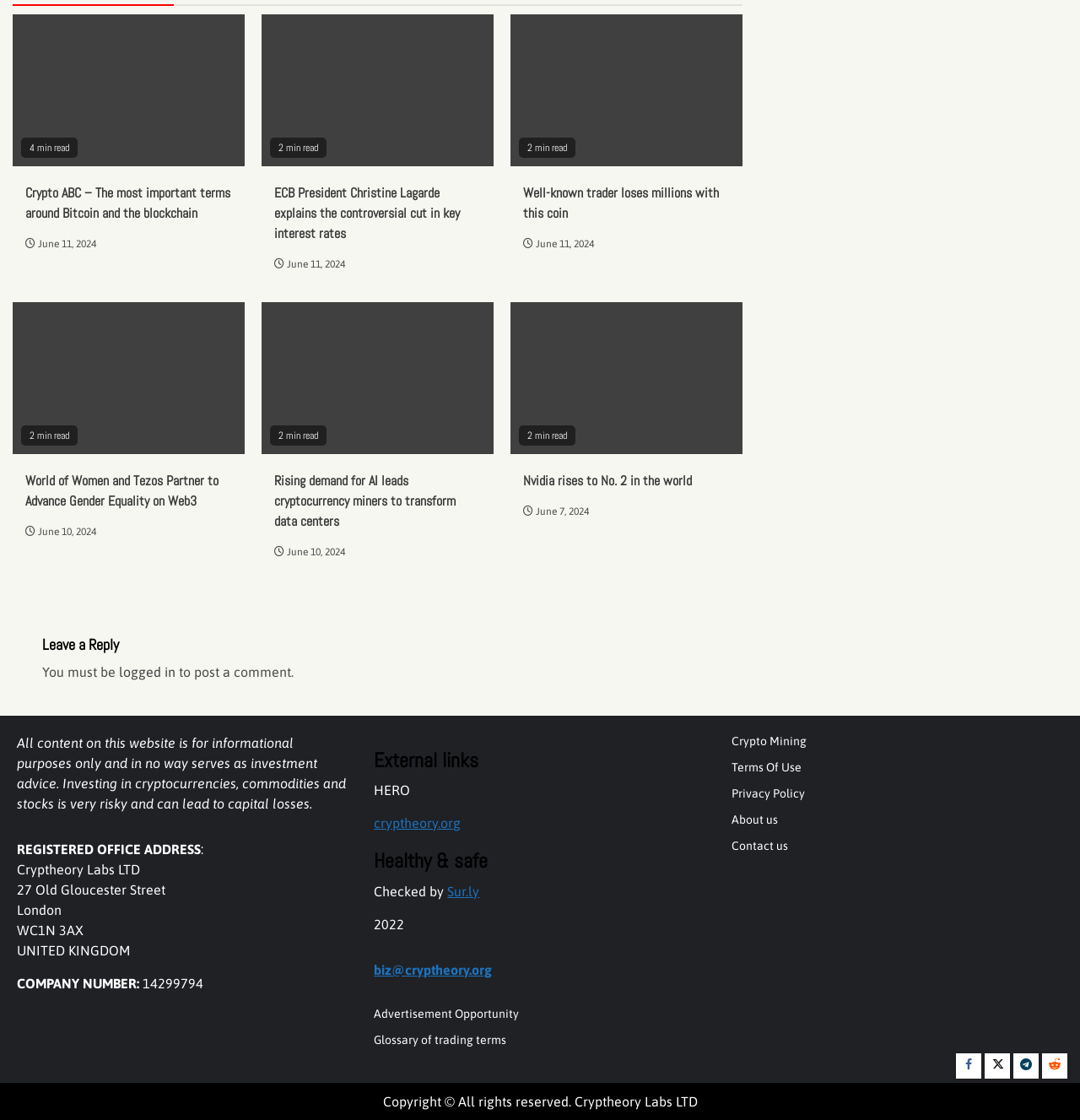Provide the bounding box coordinates of the section that needs to be clicked to accomplish the following instruction: "View the news about ECB President Christine Lagarde."

[0.254, 0.164, 0.445, 0.218]